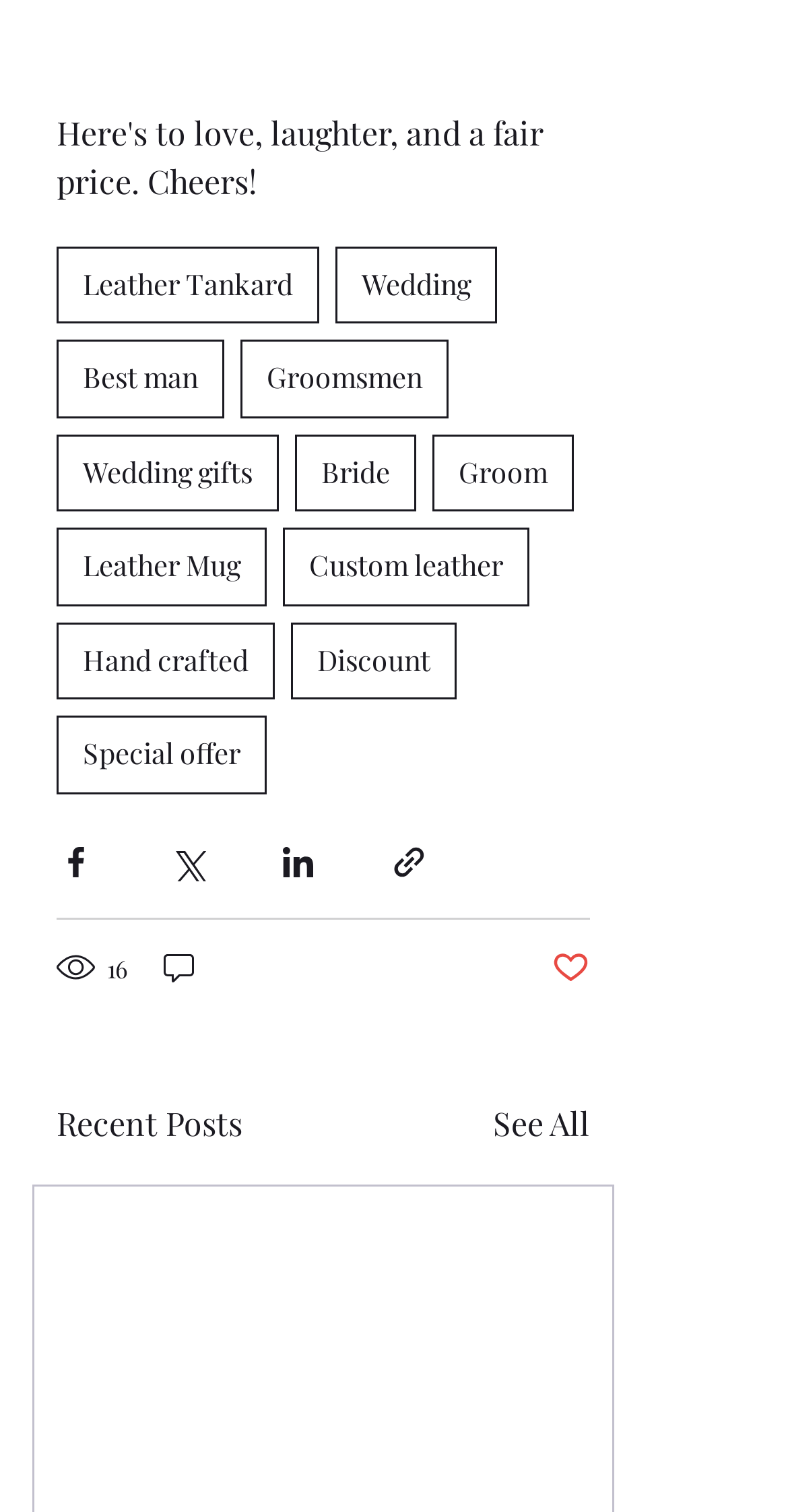How many views does the current post have?
Offer a detailed and full explanation in response to the question.

I found the text '16 views' in the generic element, which indicates the number of views for the current post.